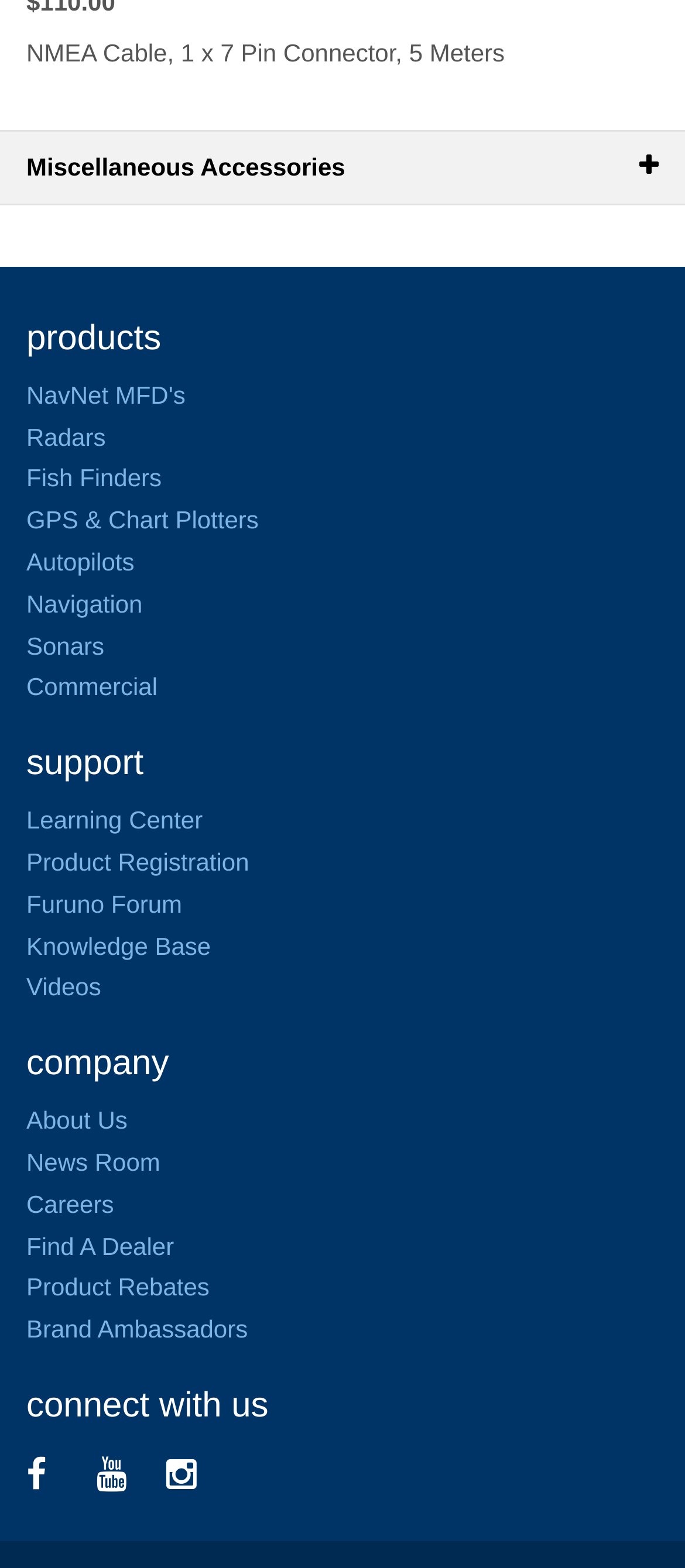What is the last link under the company category?
Look at the screenshot and give a one-word or phrase answer.

Brand Ambassadors